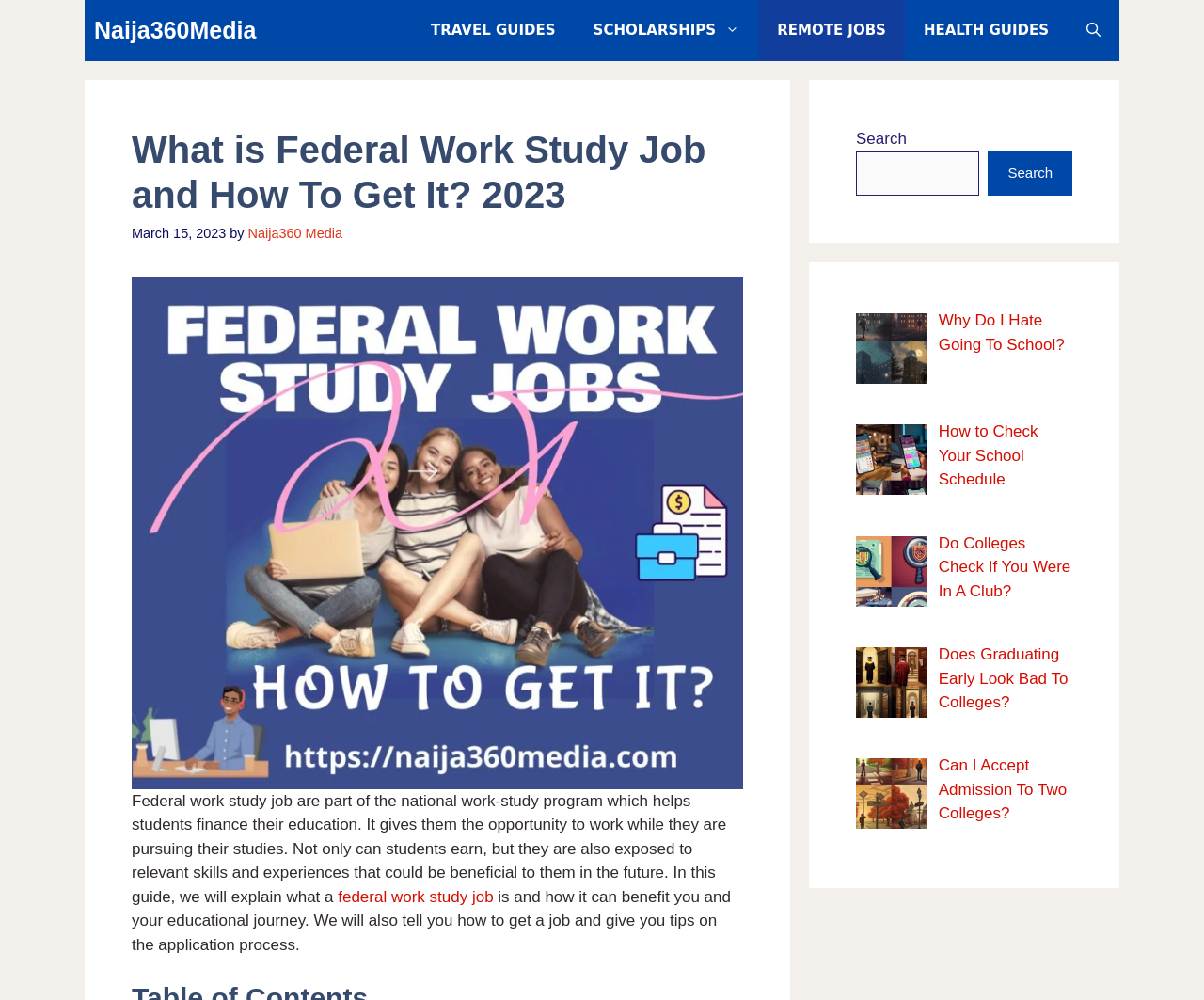Locate the bounding box for the described UI element: "Returns". Ensure the coordinates are four float numbers between 0 and 1, formatted as [left, top, right, bottom].

None